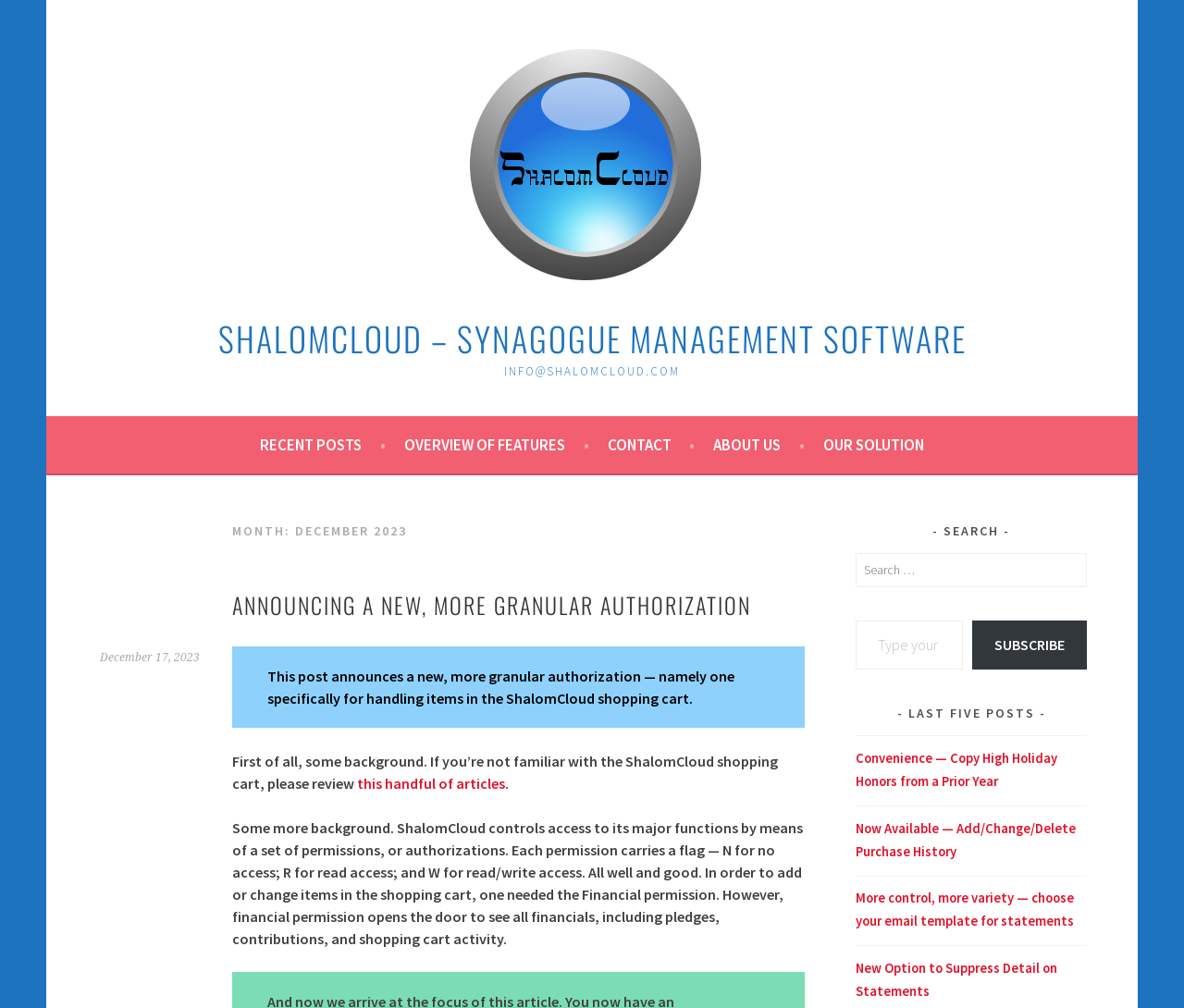Please give a succinct answer to the question in one word or phrase:
How many recent posts are listed?

5